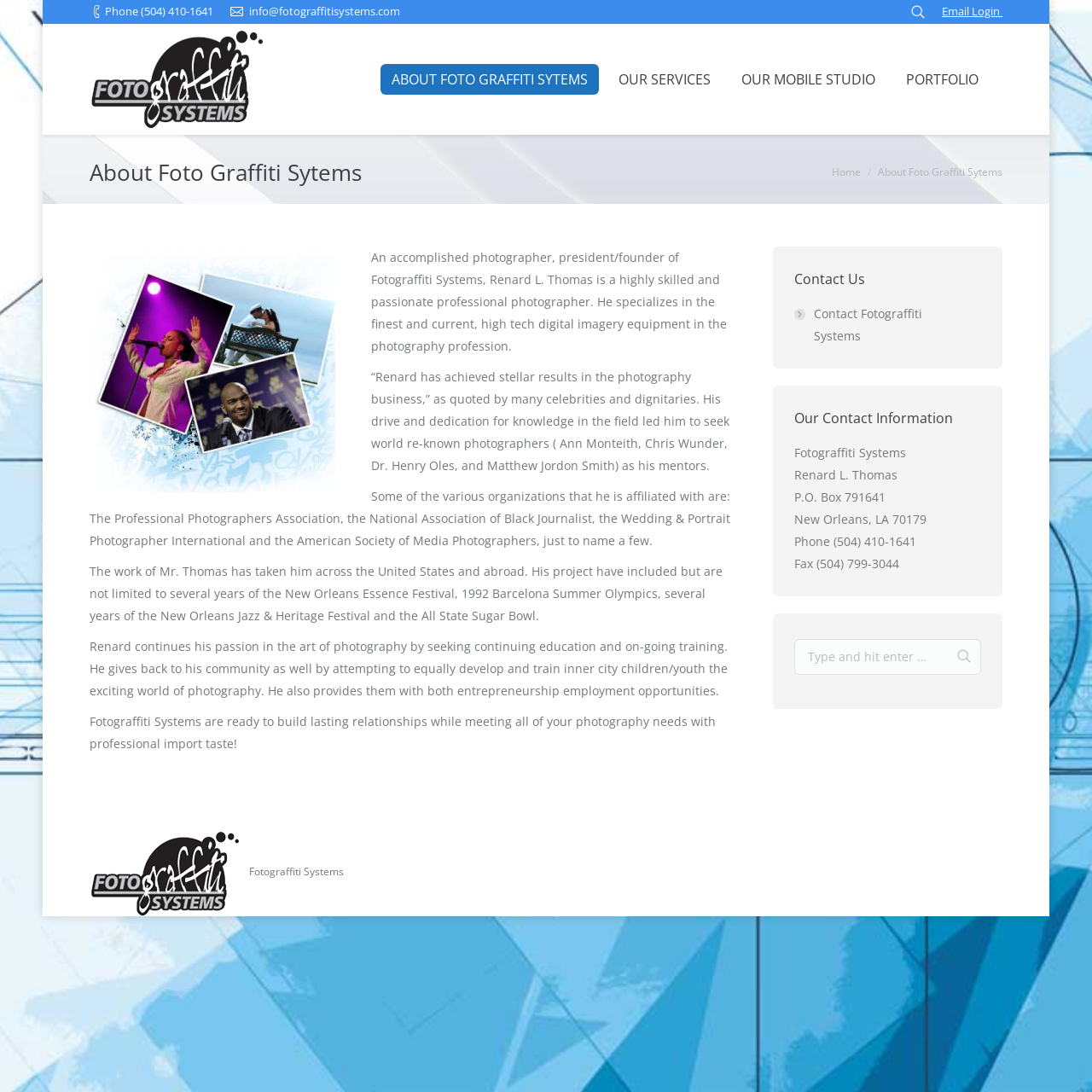Pinpoint the bounding box coordinates of the element you need to click to execute the following instruction: "Search for something". The bounding box should be represented by four float numbers between 0 and 1, in the format [left, top, right, bottom].

[0.728, 0.585, 0.898, 0.626]